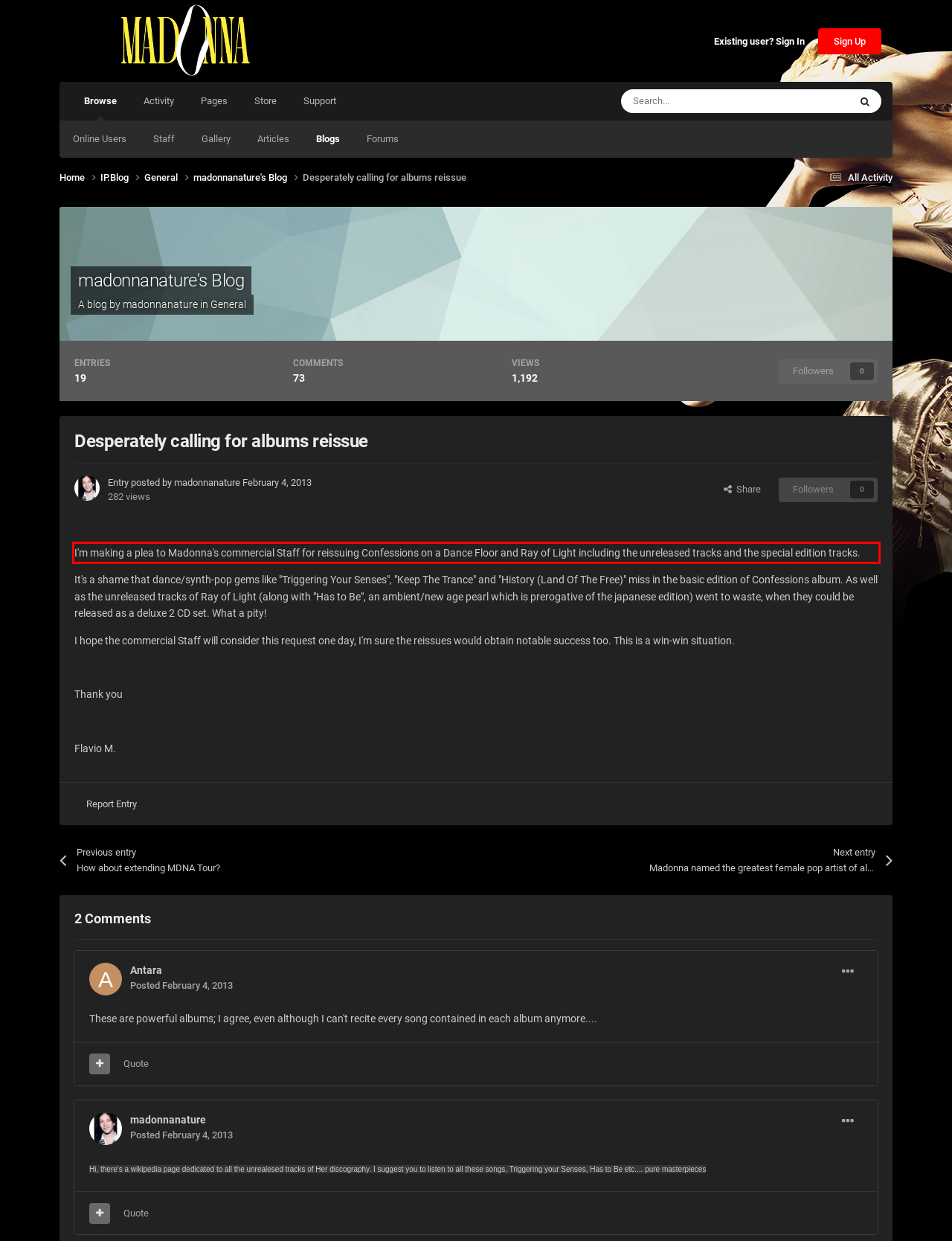You have a webpage screenshot with a red rectangle surrounding a UI element. Extract the text content from within this red bounding box.

I'm making a plea to Madonna's commercial Staff for reissuing Confessions on a Dance Floor and Ray of Light including the unreleased tracks and the special edition tracks.